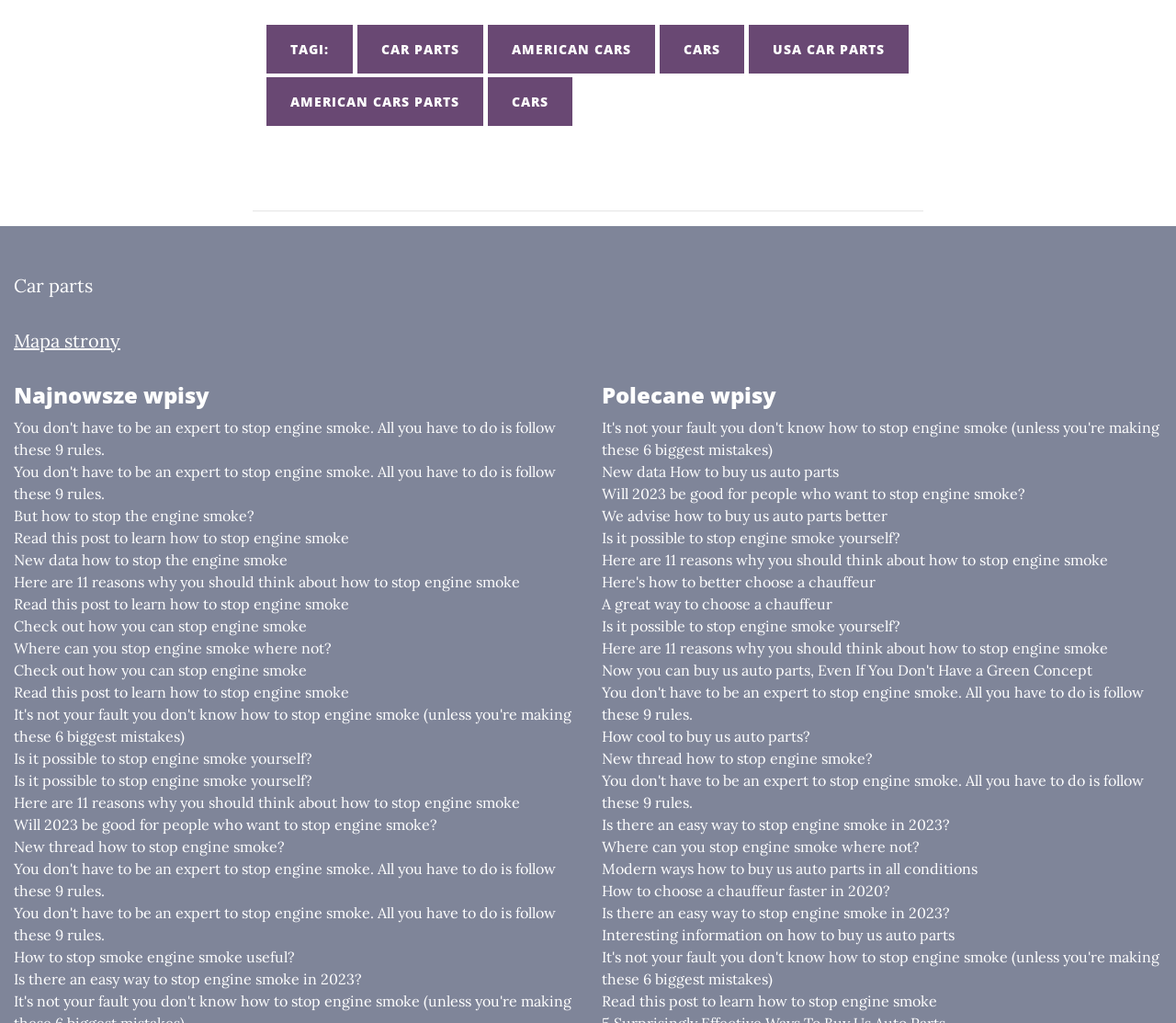Kindly determine the bounding box coordinates of the area that needs to be clicked to fulfill this instruction: "Click on 'CAR PARTS'".

[0.304, 0.024, 0.411, 0.072]